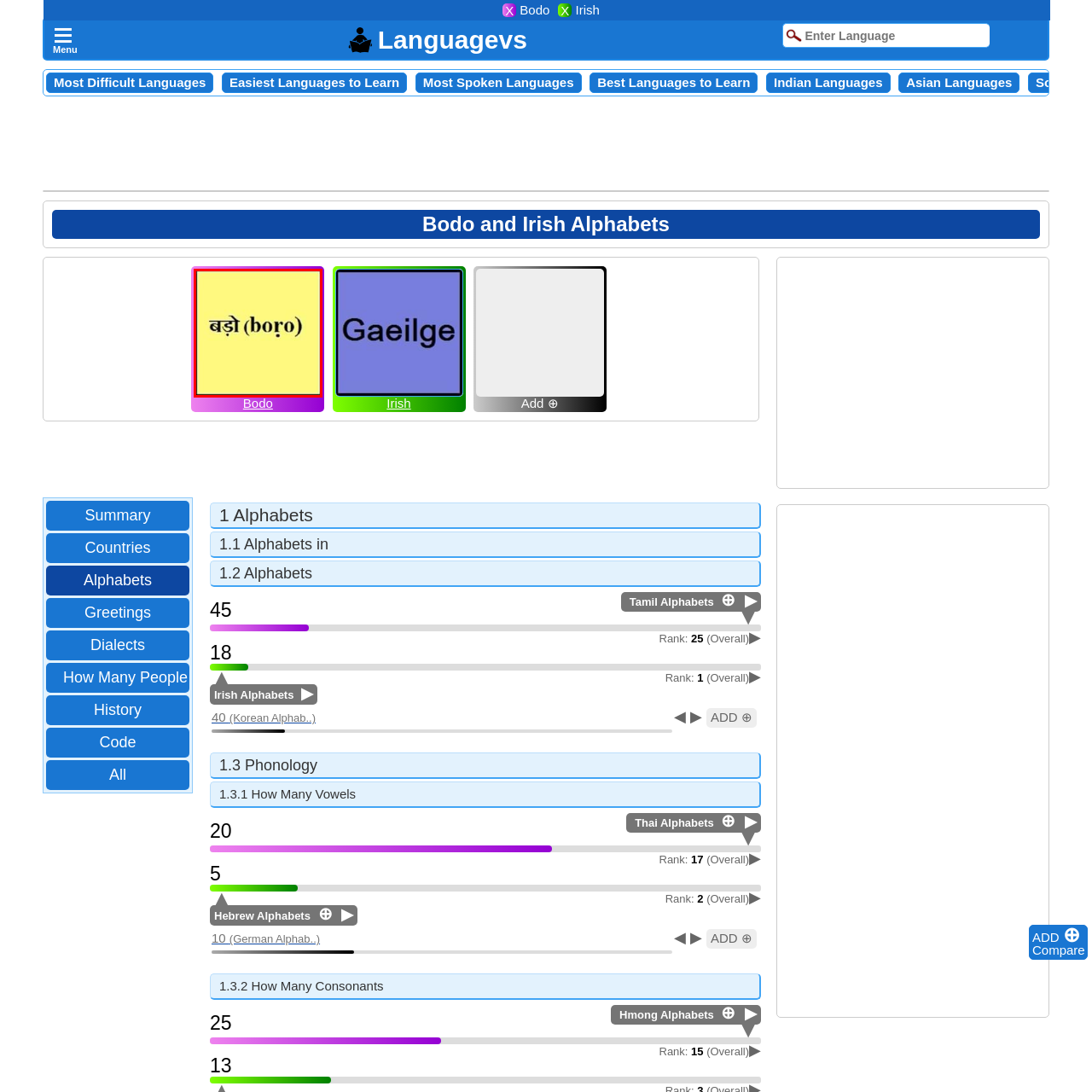What language is represented in the image?
Focus on the section of the image inside the red bounding box and offer an in-depth answer to the question, utilizing the information visible in the image.

The caption highlights the Bodo language, which is spoken by the Bodo people primarily in Northeast India, and the image features the word 'बरि (boro)' in the Bodo script, making it clear that the language represented is the Bodo language.